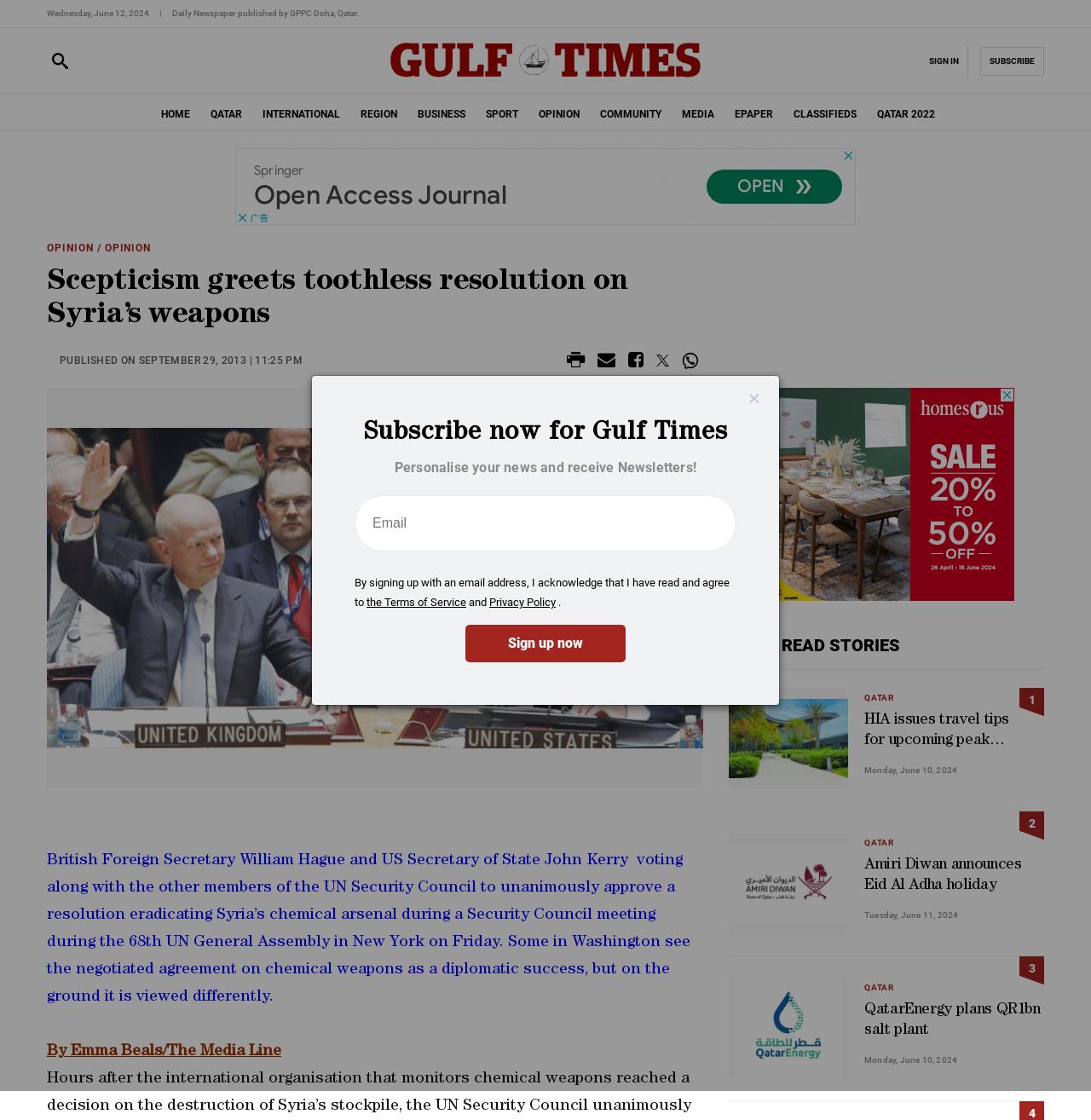Please find and give the text of the main heading on the webpage.

Scepticism greets toothless resolution on Syria’s weapons